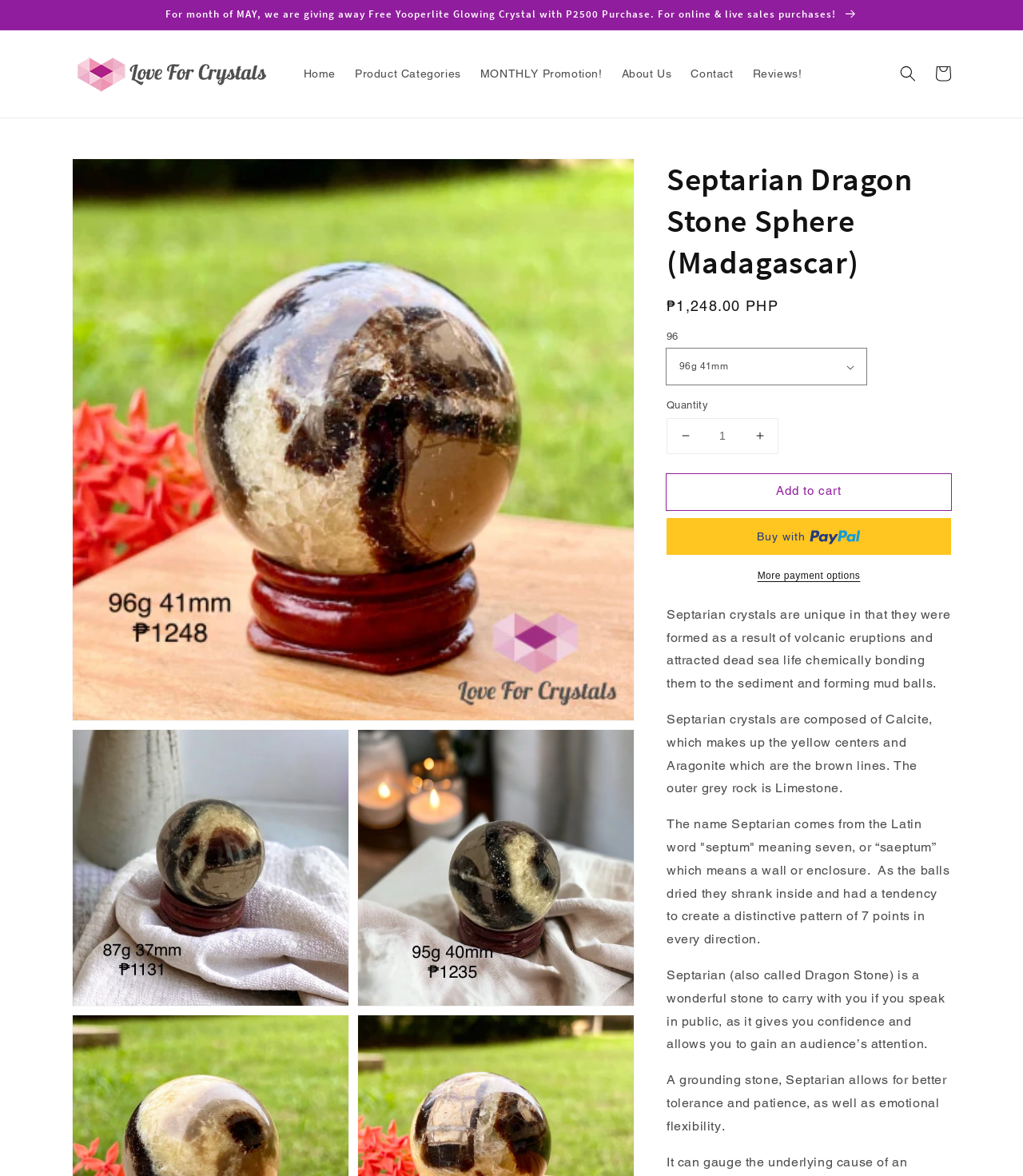How much does the product cost?
Please analyze the image and answer the question with as much detail as possible.

I found the price of the product by looking at the StaticText element on the webpage, which says '₱1,248.00 PHP'. This is likely the regular price of the product.